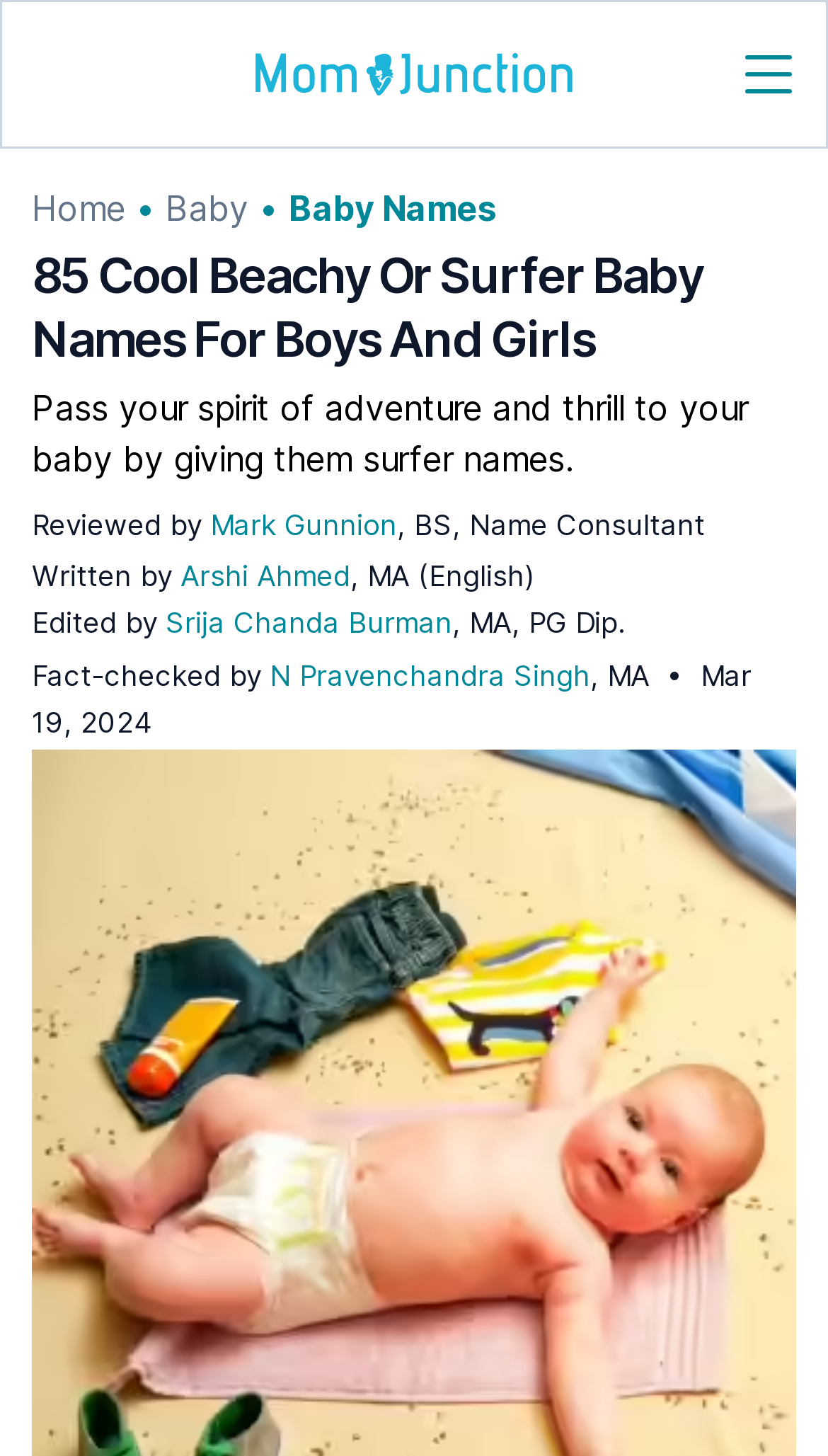Give a one-word or short-phrase answer to the following question: 
What is the profession of the writer?

MA (English)